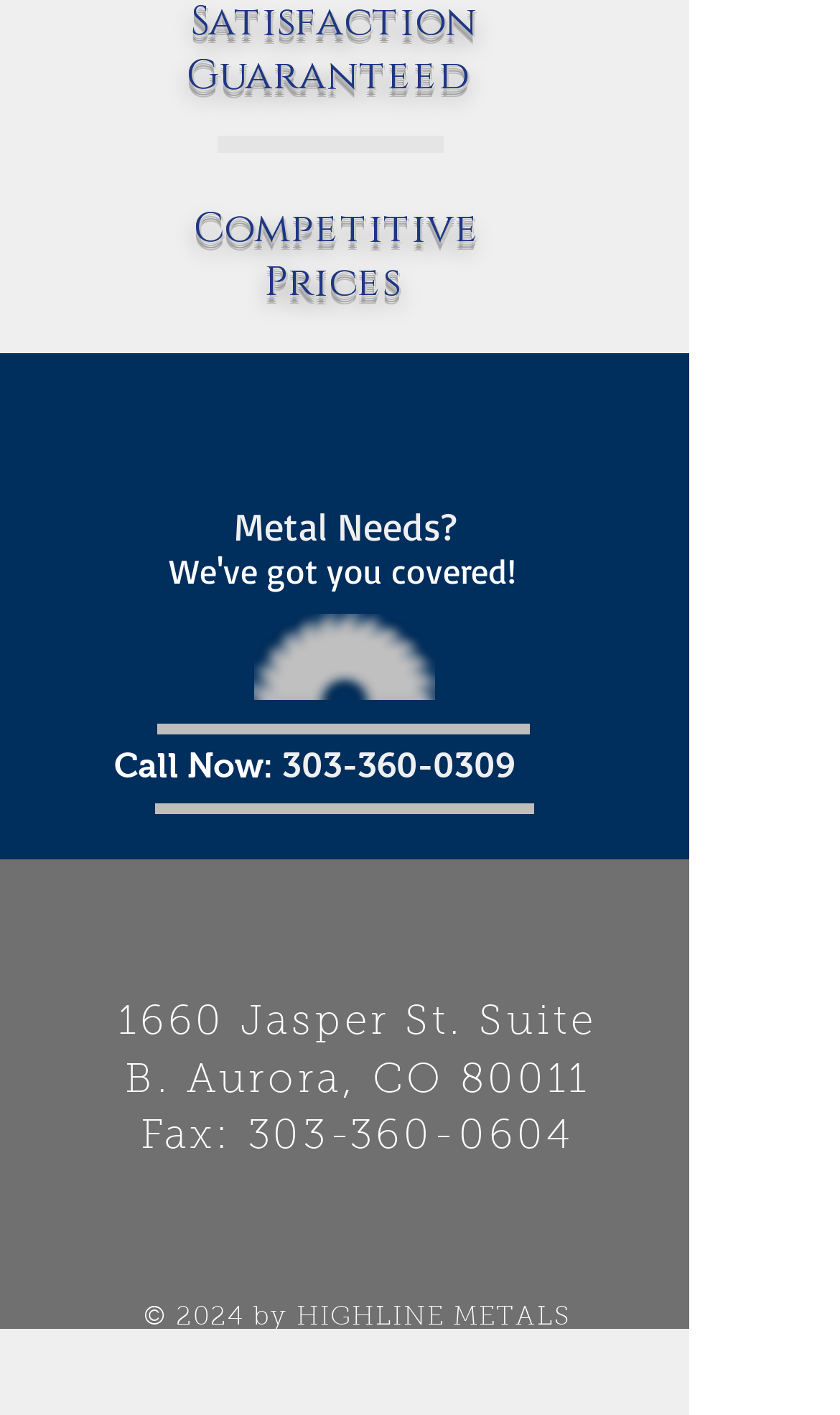What is the company name? Look at the image and give a one-word or short phrase answer.

Highline Metals